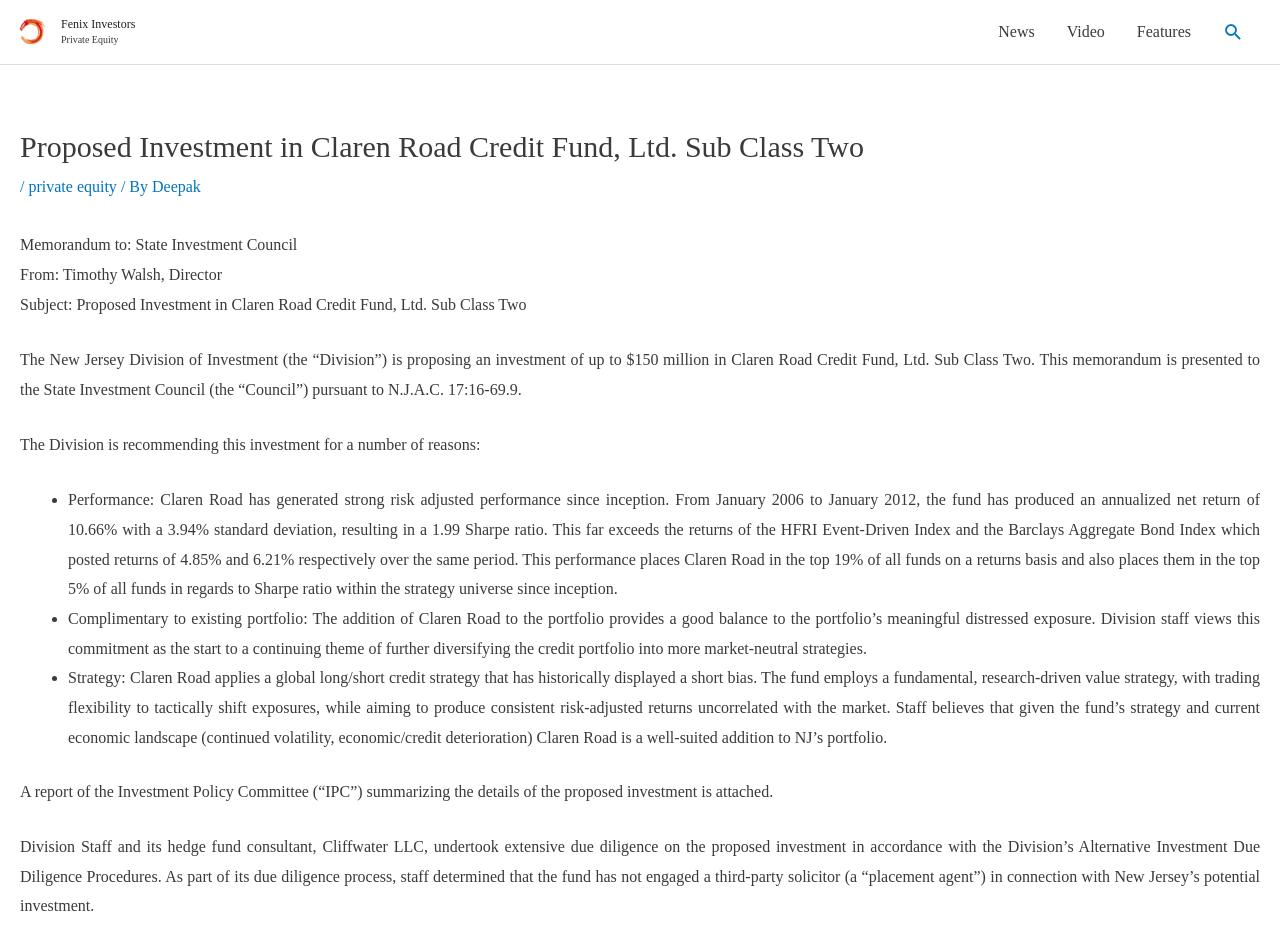What is the Sharpe ratio of Claren Road?
Answer briefly with a single word or phrase based on the image.

1.99